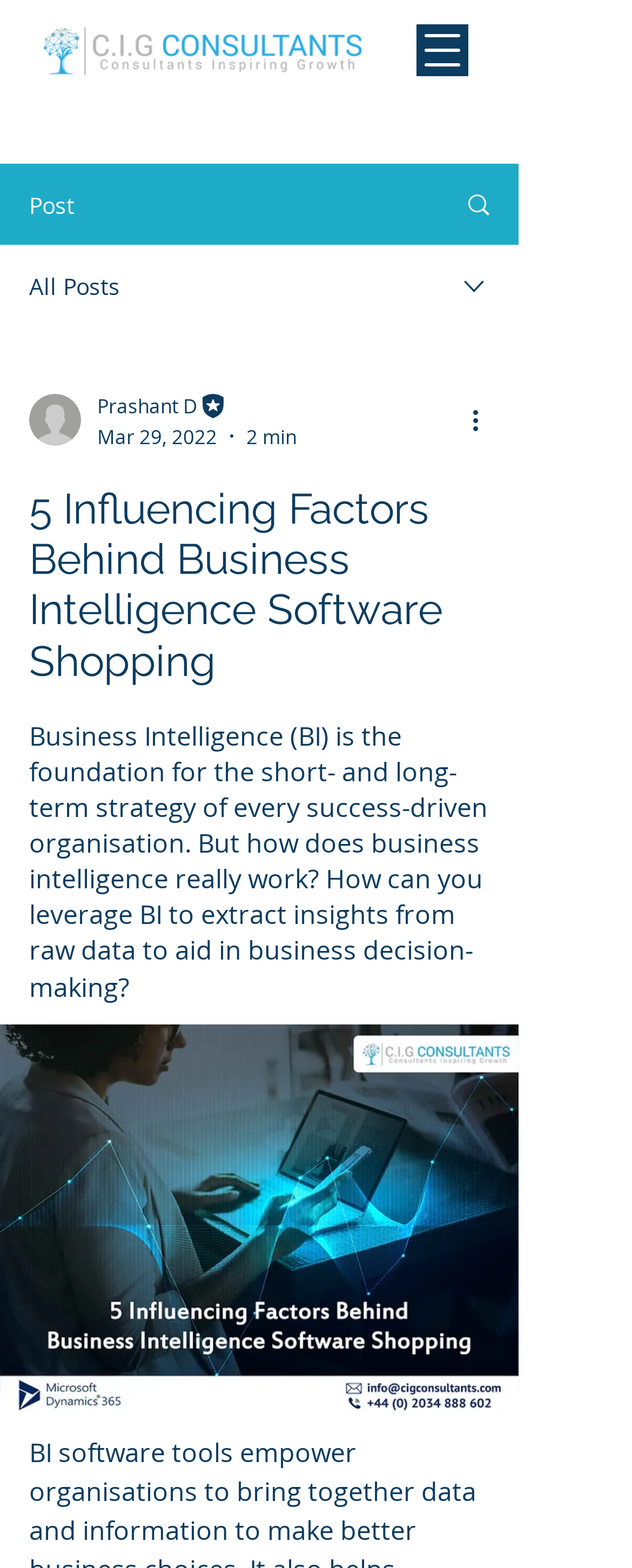Find and generate the main title of the webpage.

5 Influencing Factors Behind Business Intelligence Software Shopping